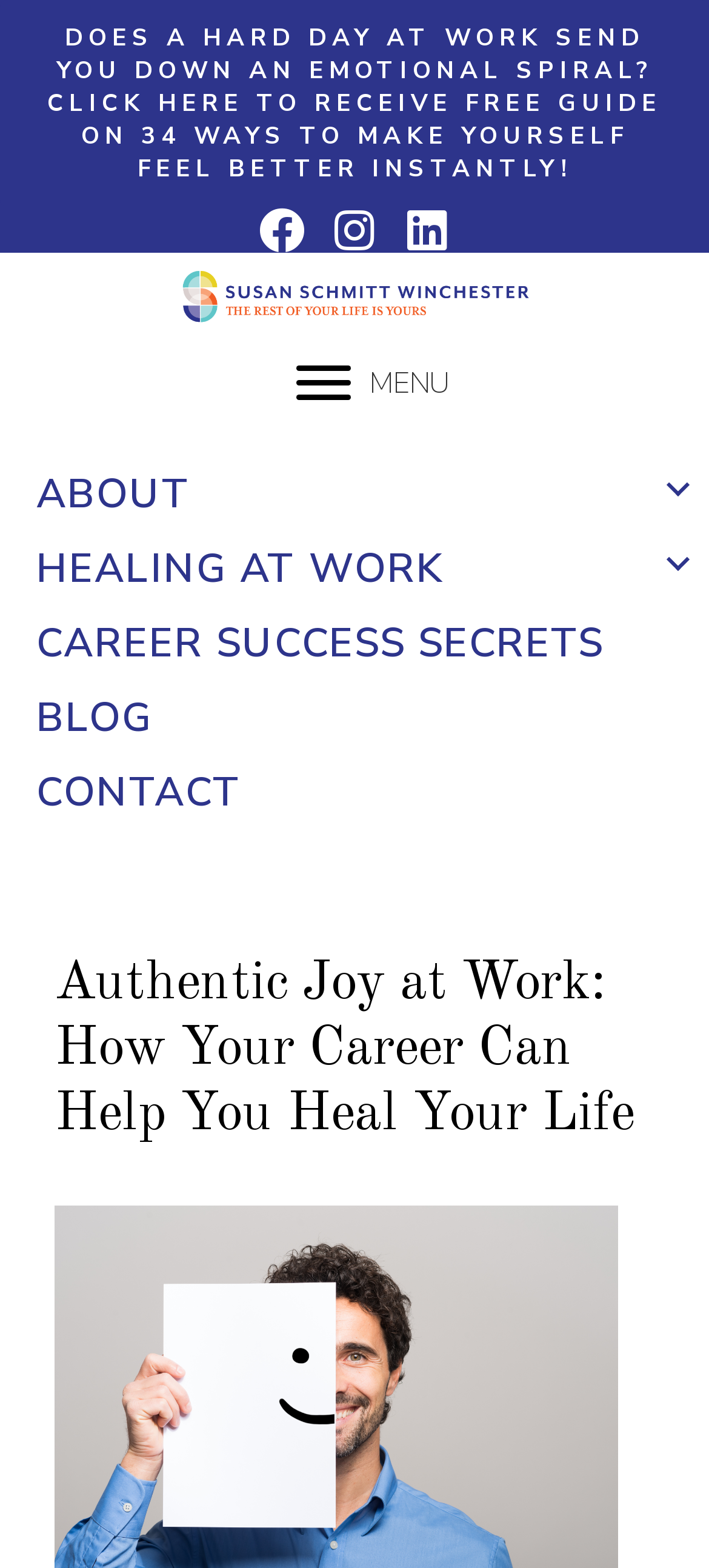Find the bounding box coordinates for the element that must be clicked to complete the instruction: "Click the 'HEALING AT WORK' link". The coordinates should be four float numbers between 0 and 1, indicated as [left, top, right, bottom].

[0.051, 0.335, 1.0, 0.383]